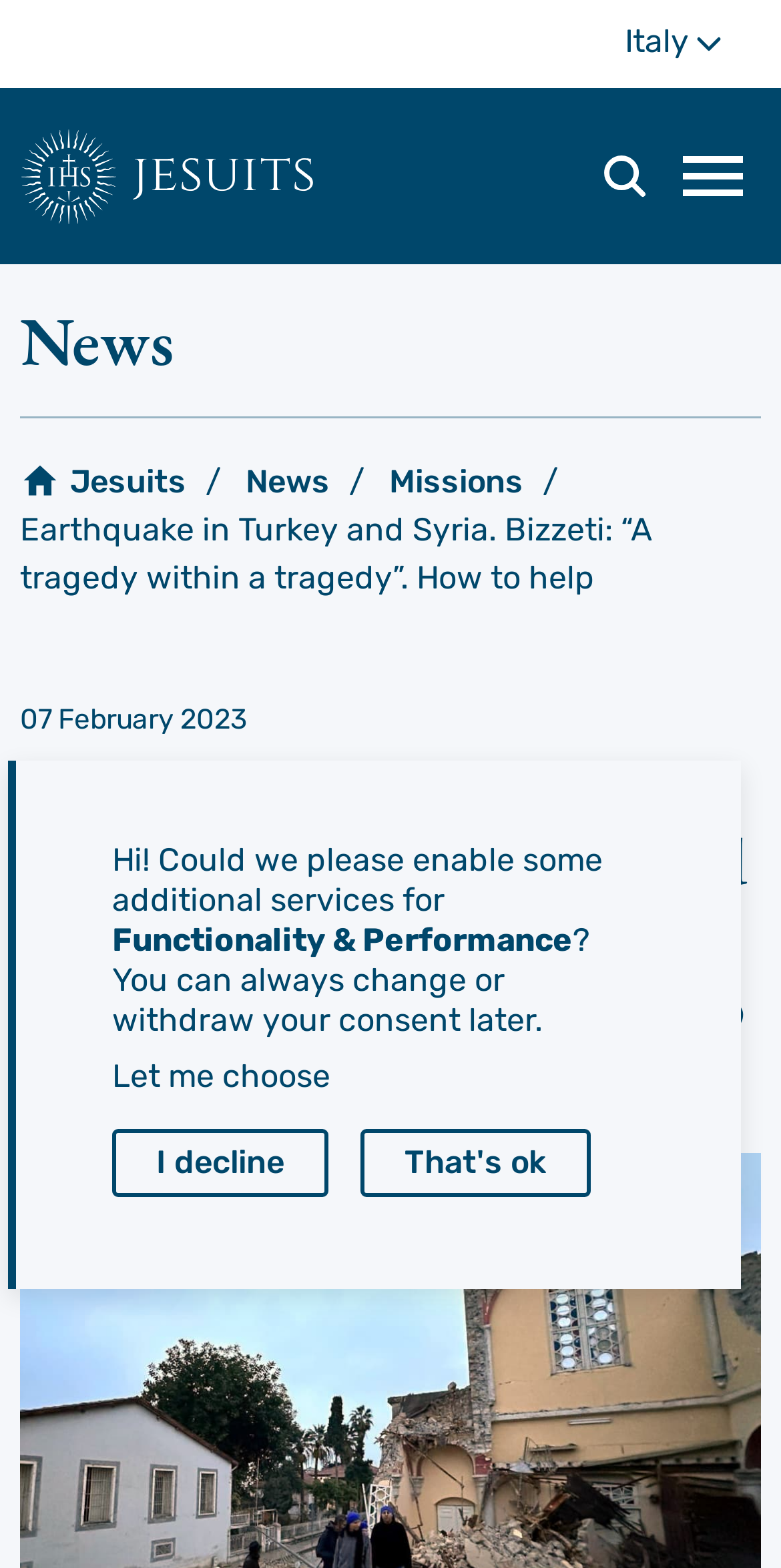Please identify the bounding box coordinates of the element I should click to complete this instruction: 'Choose to let me choose'. The coordinates should be given as four float numbers between 0 and 1, like this: [left, top, right, bottom].

[0.144, 0.674, 0.805, 0.699]